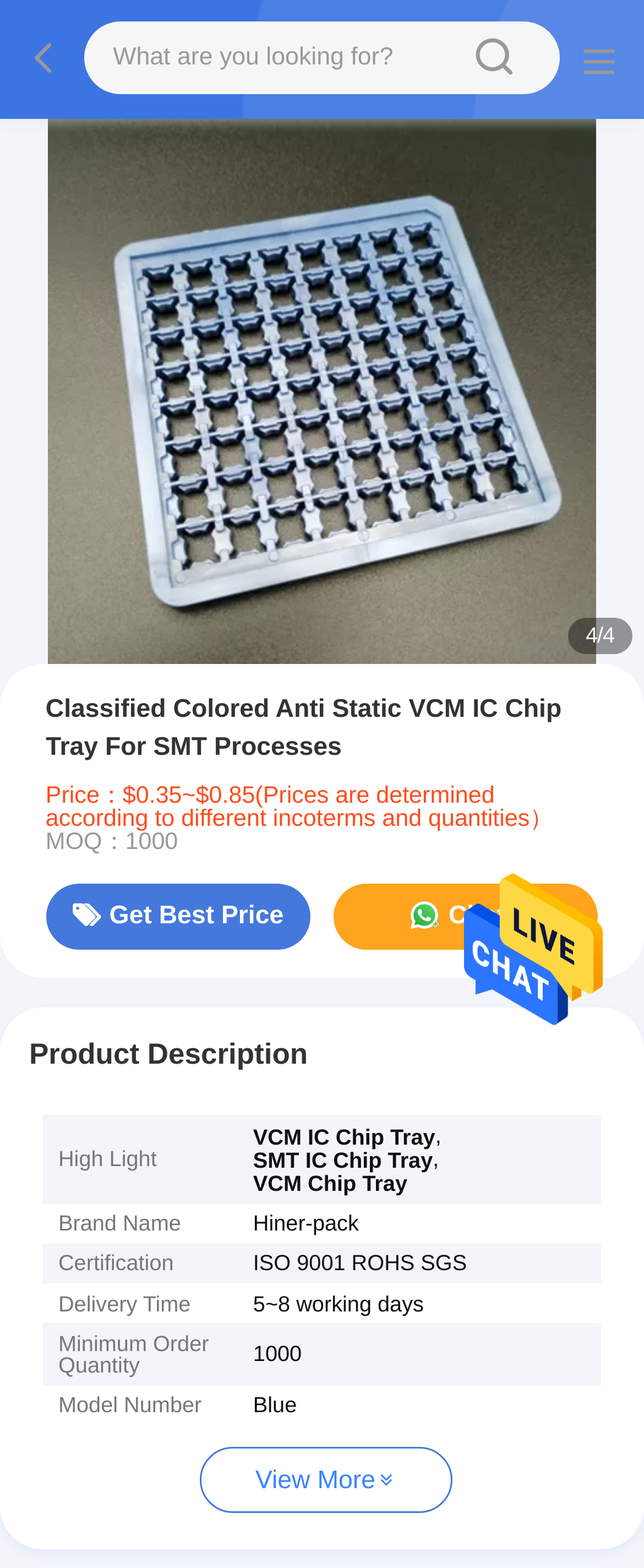What is the brand name?
Please interpret the details in the image and answer the question thoroughly.

The brand name can be found in the table cell with the text 'Brand Name' and its corresponding value 'Hiner-pack' which is located in the product description section.